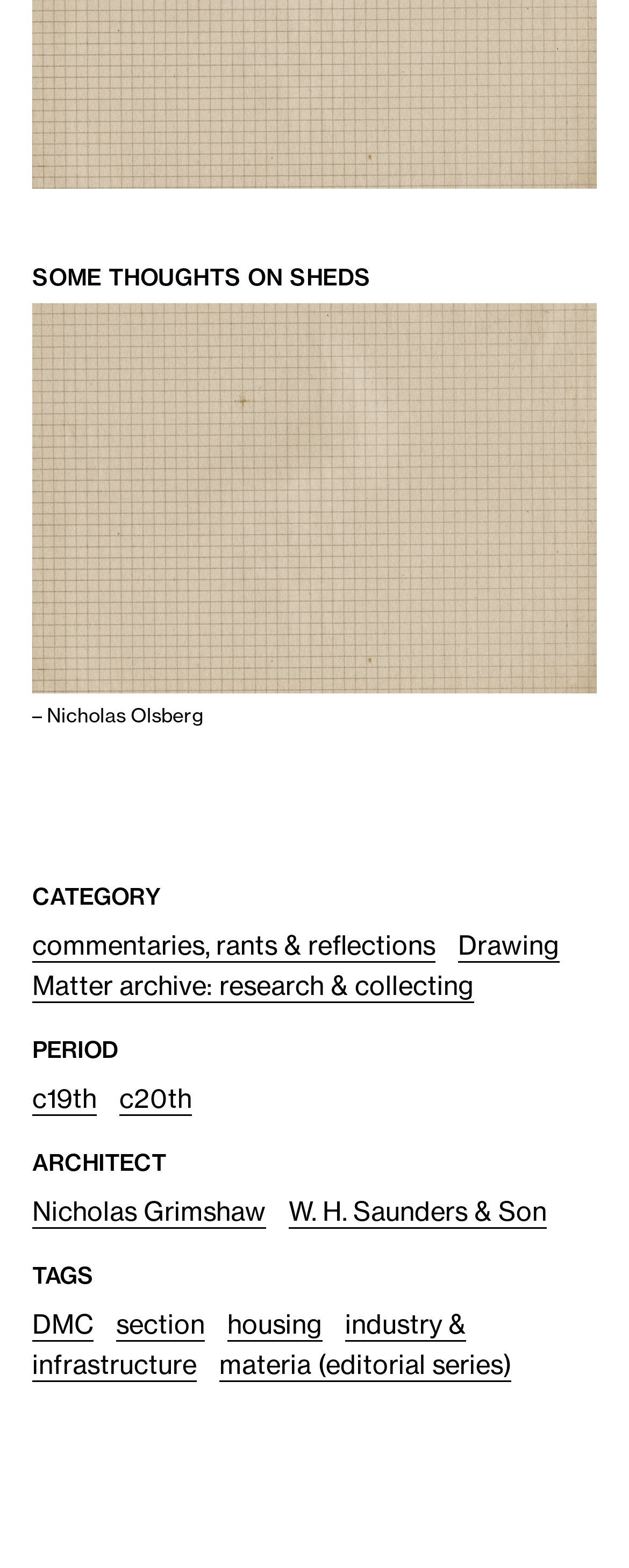Pinpoint the bounding box coordinates of the clickable area needed to execute the instruction: "explore research & collecting in Drawing Matter archive". The coordinates should be specified as four float numbers between 0 and 1, i.e., [left, top, right, bottom].

[0.051, 0.592, 0.89, 0.64]